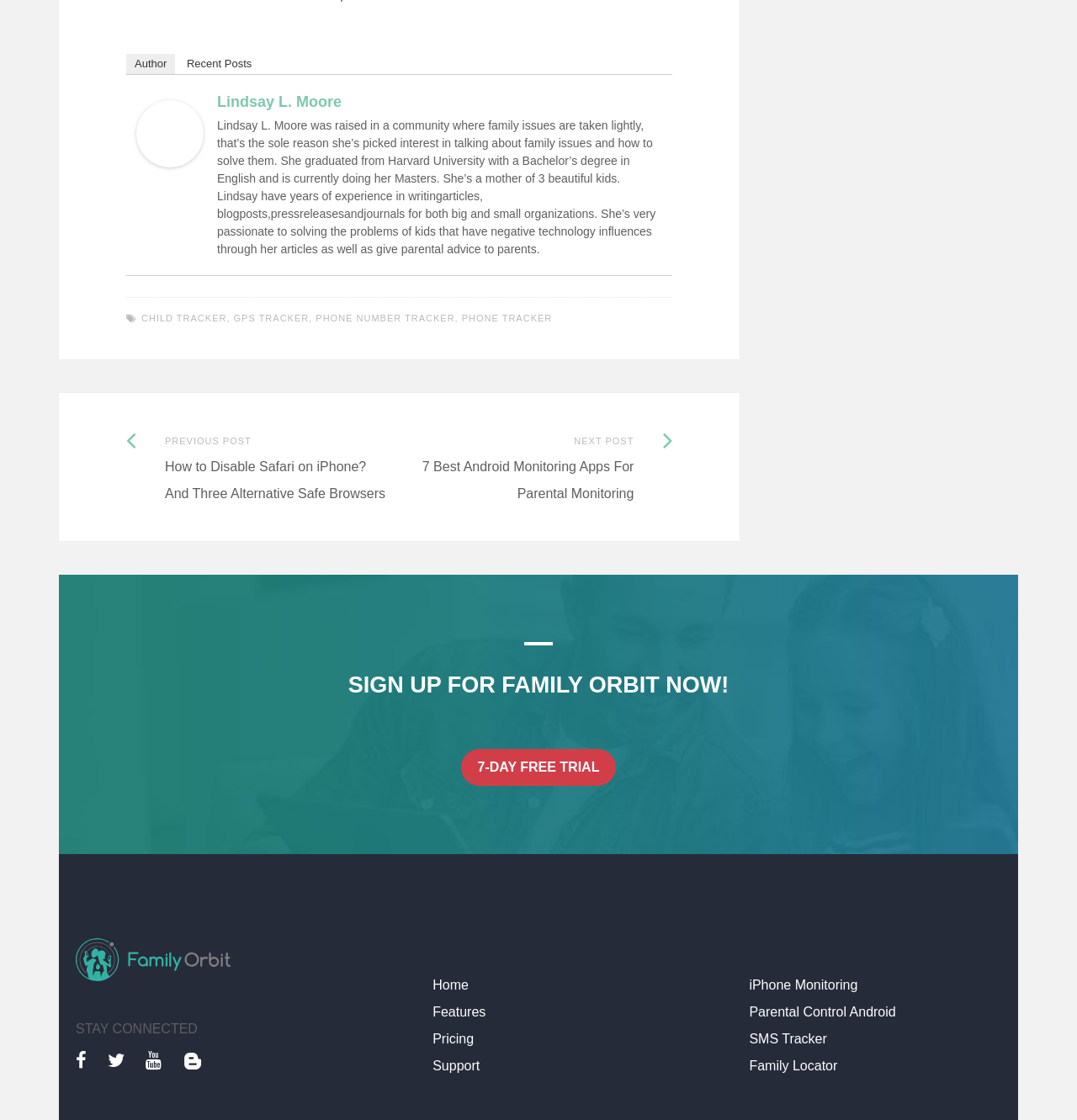What is the call-to-action?
Refer to the screenshot and respond with a concise word or phrase.

Sign up for Family Orbit